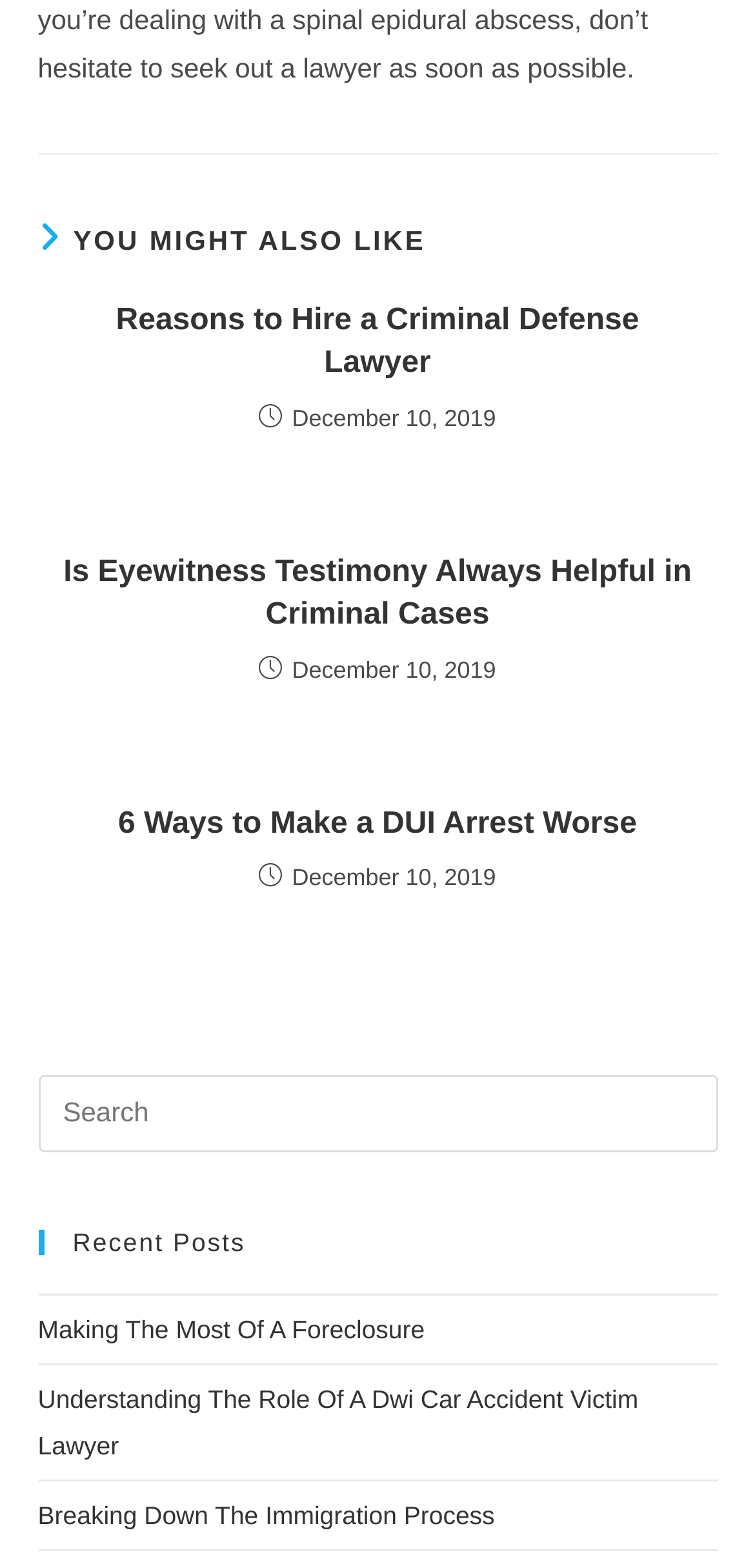Respond to the question below with a single word or phrase: What is the purpose of the search box?

Search this website